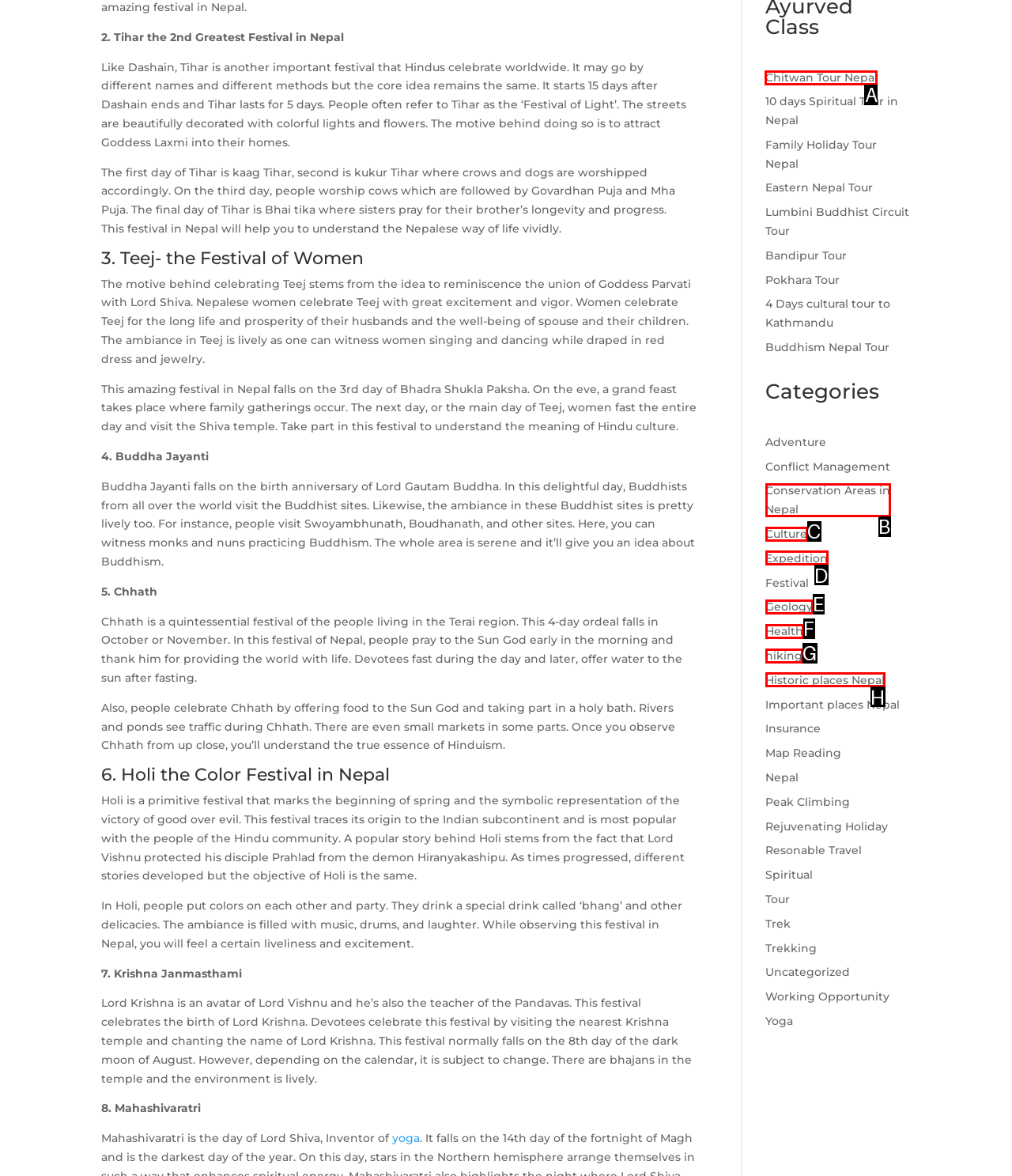Select the proper HTML element to perform the given task: Click on Chitwan Tour Nepal Answer with the corresponding letter from the provided choices.

A